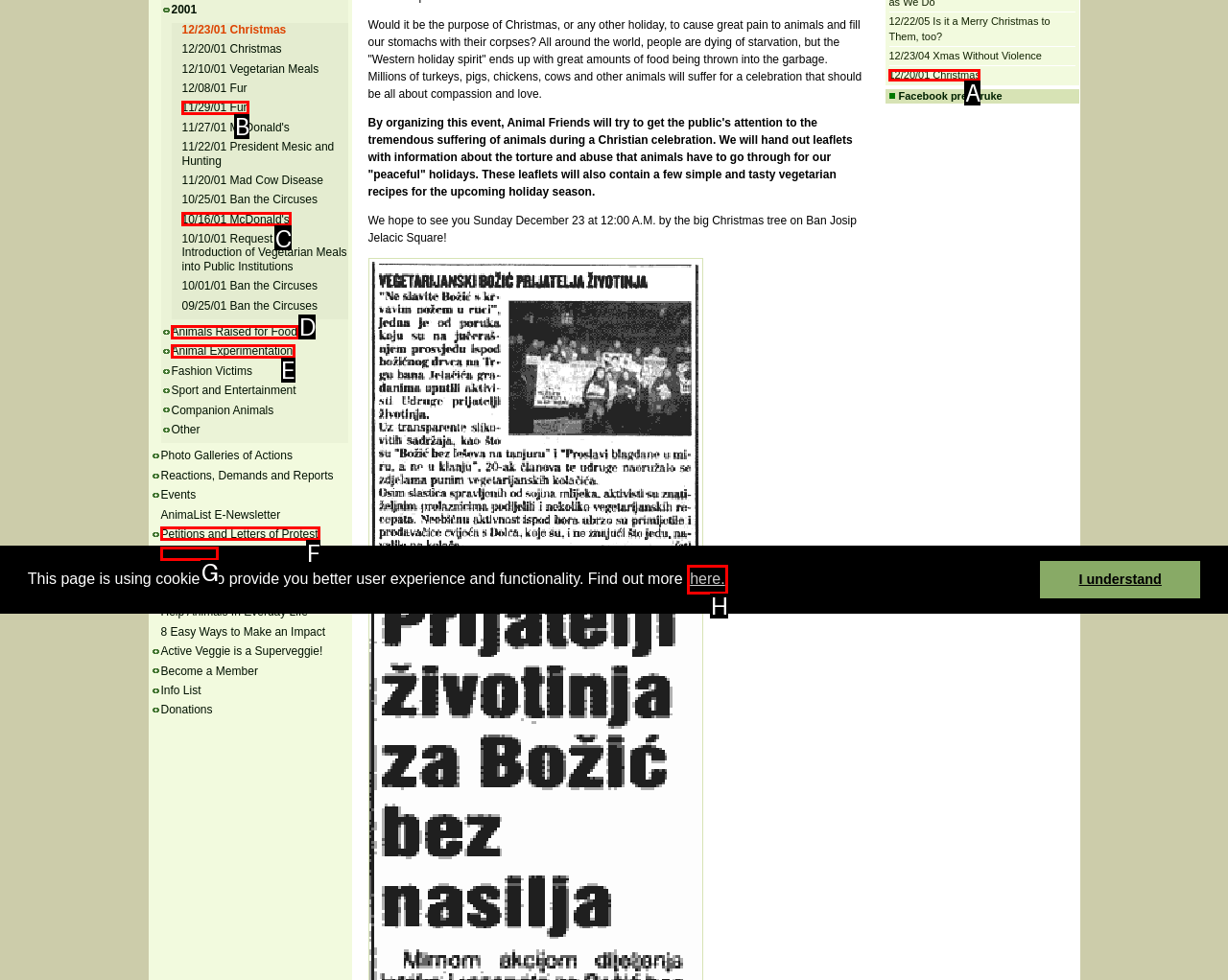Based on the provided element description: Animal Experimentation, identify the best matching HTML element. Respond with the corresponding letter from the options shown.

E